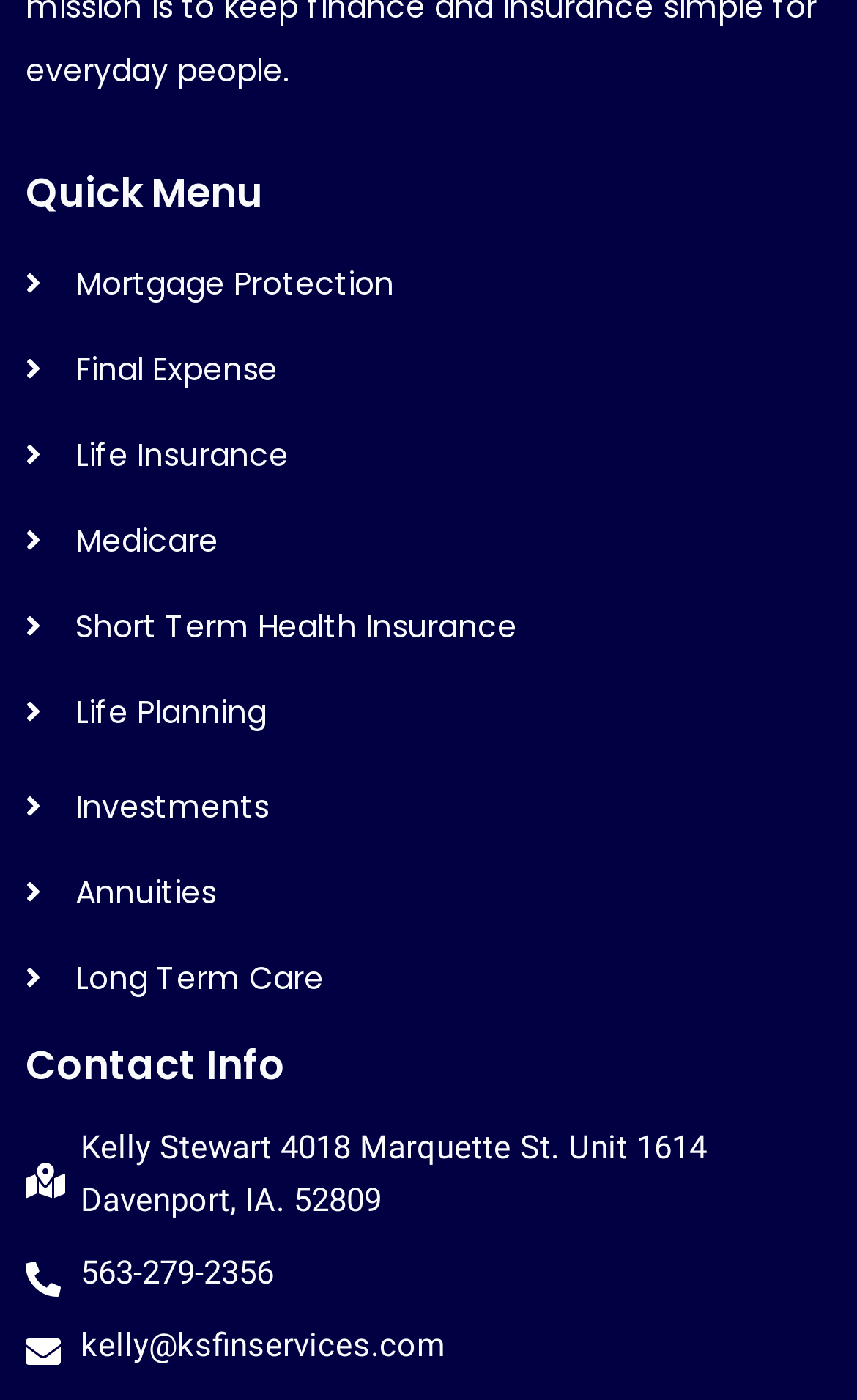What is the last item in the Quick Menu?
From the screenshot, supply a one-word or short-phrase answer.

Long Term Care